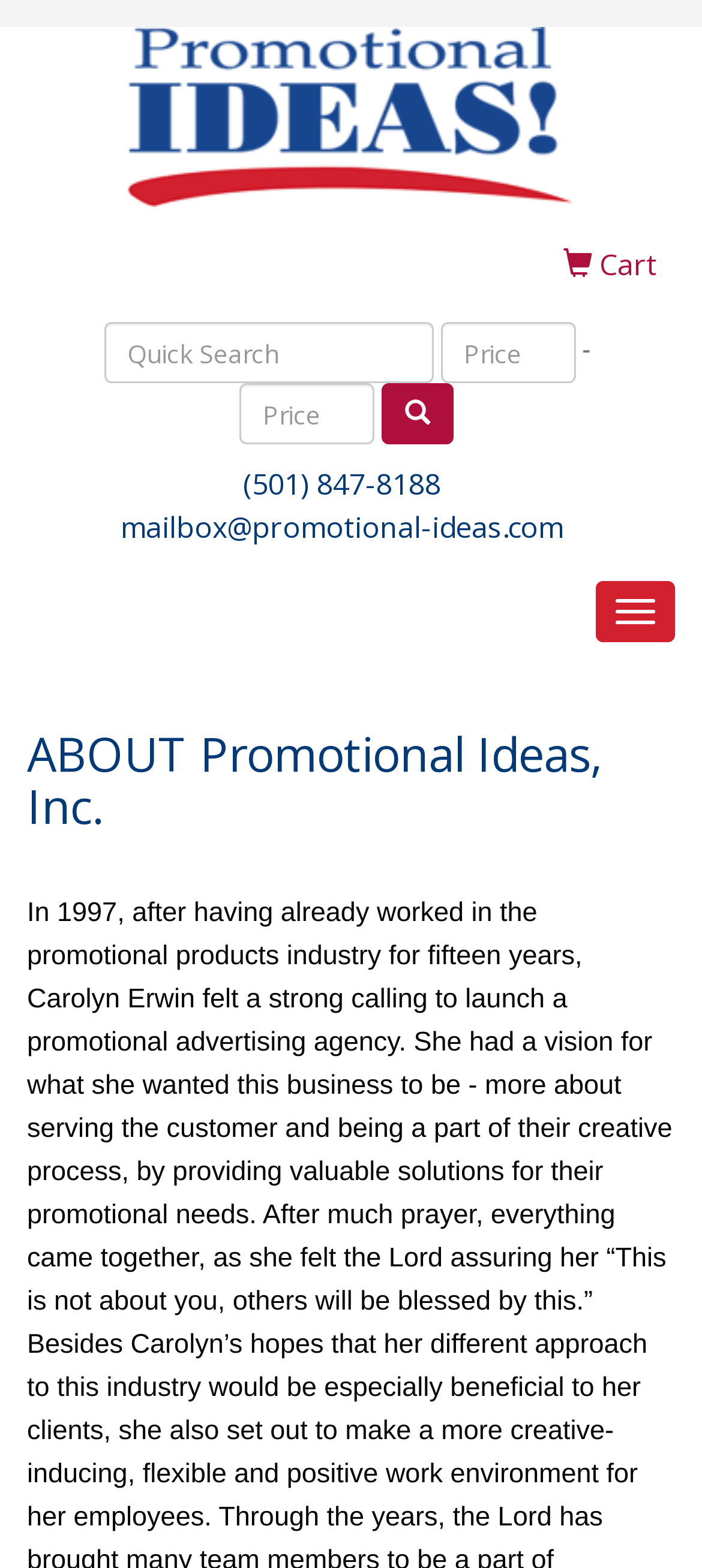Could you determine the bounding box coordinates of the clickable element to complete the instruction: "Send an email"? Provide the coordinates as four float numbers between 0 and 1, i.e., [left, top, right, bottom].

[0.172, 0.324, 0.803, 0.349]